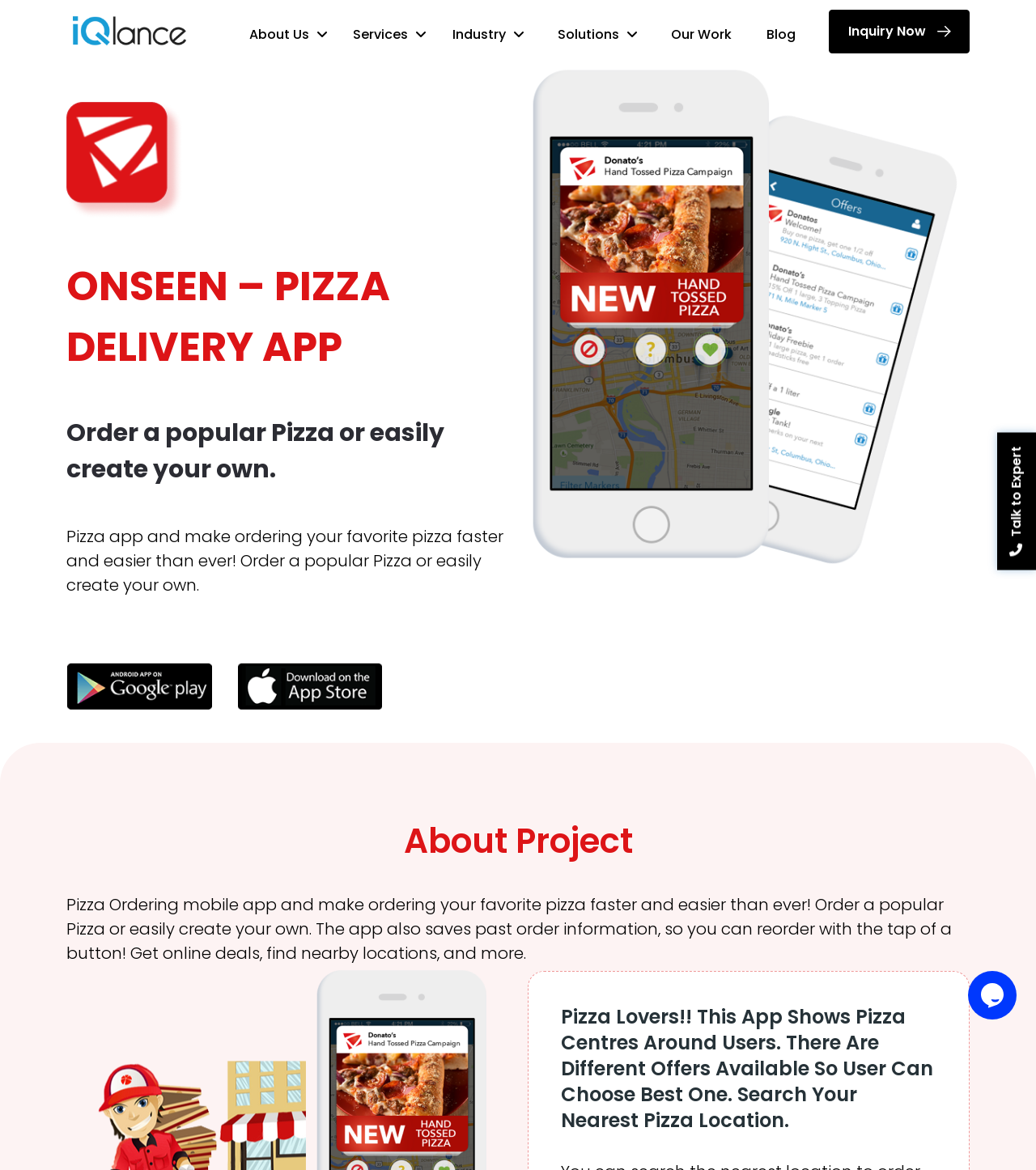Answer the question below with a single word or a brief phrase: 
What is shown in the app screenshot?

A pizza ordering interface